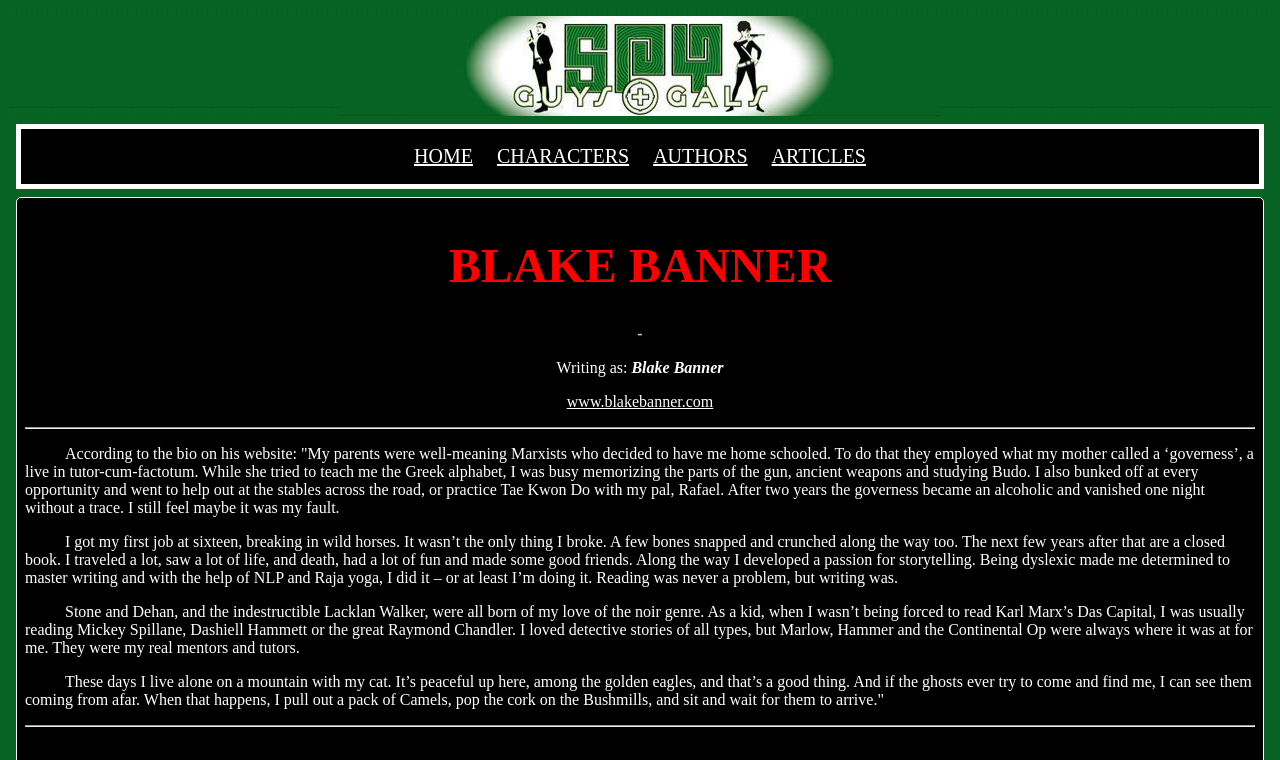Given the description of the UI element: "HOME", predict the bounding box coordinates in the form of [left, top, right, bottom], with each value being a float between 0 and 1.

[0.323, 0.191, 0.369, 0.22]